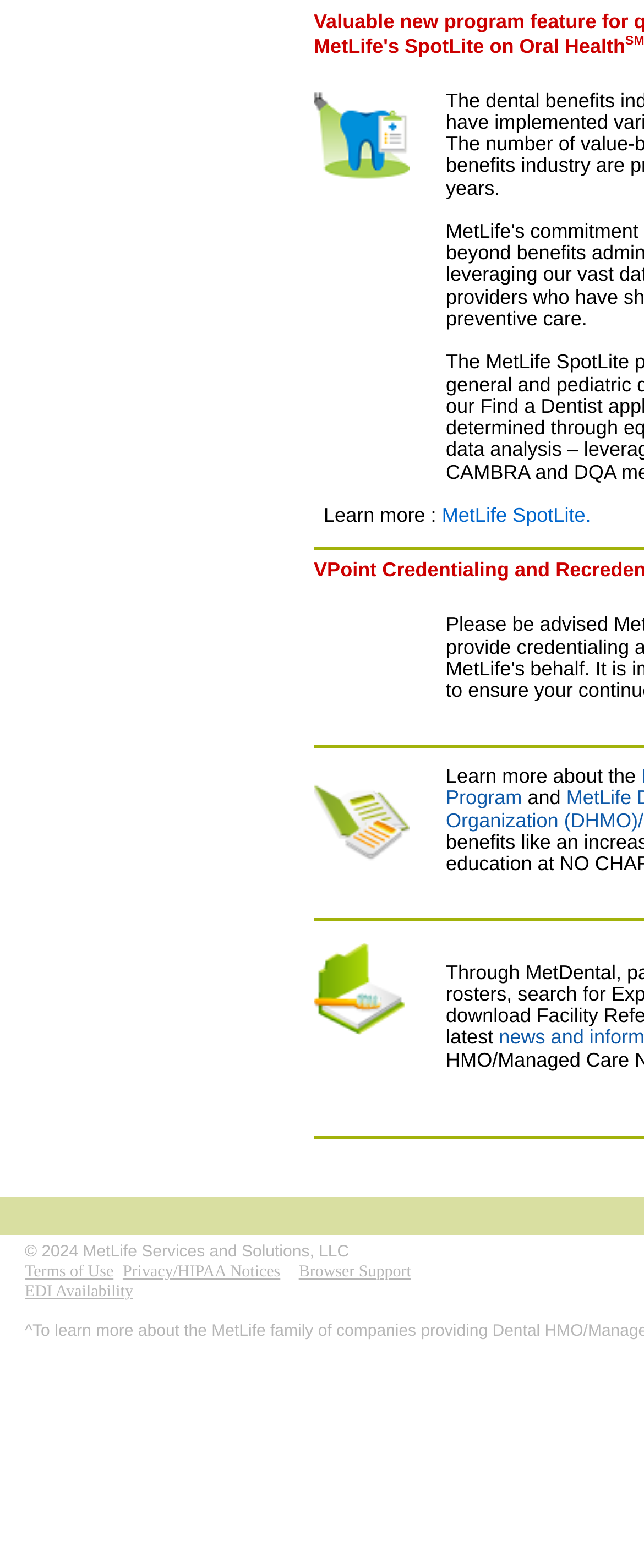Predict the bounding box of the UI element based on the description: "MetLife SpotLite.". The coordinates should be four float numbers between 0 and 1, formatted as [left, top, right, bottom].

[0.677, 0.321, 0.918, 0.336]